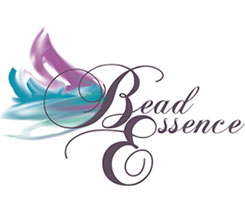Provide a comprehensive description of the image.

The image features the logo of "Bead Essence," which showcases an elegant design embodying the essence of creativity and craftsmanship in bead artistry. The logo features the name "Bead Essence" in a sophisticated cursive font, adorned with a gentle swirl of colors in purple and aqua, representing artistic inspiration and the vibrant nature of beadwork. This logo indicates a brand that specializes in providing high-quality beads and crafting supplies for various artistic endeavors, such as jewelry making and embroidery. The overall aesthetic is inviting and reflects a focus on creativity, appealing to artists and crafters alike.